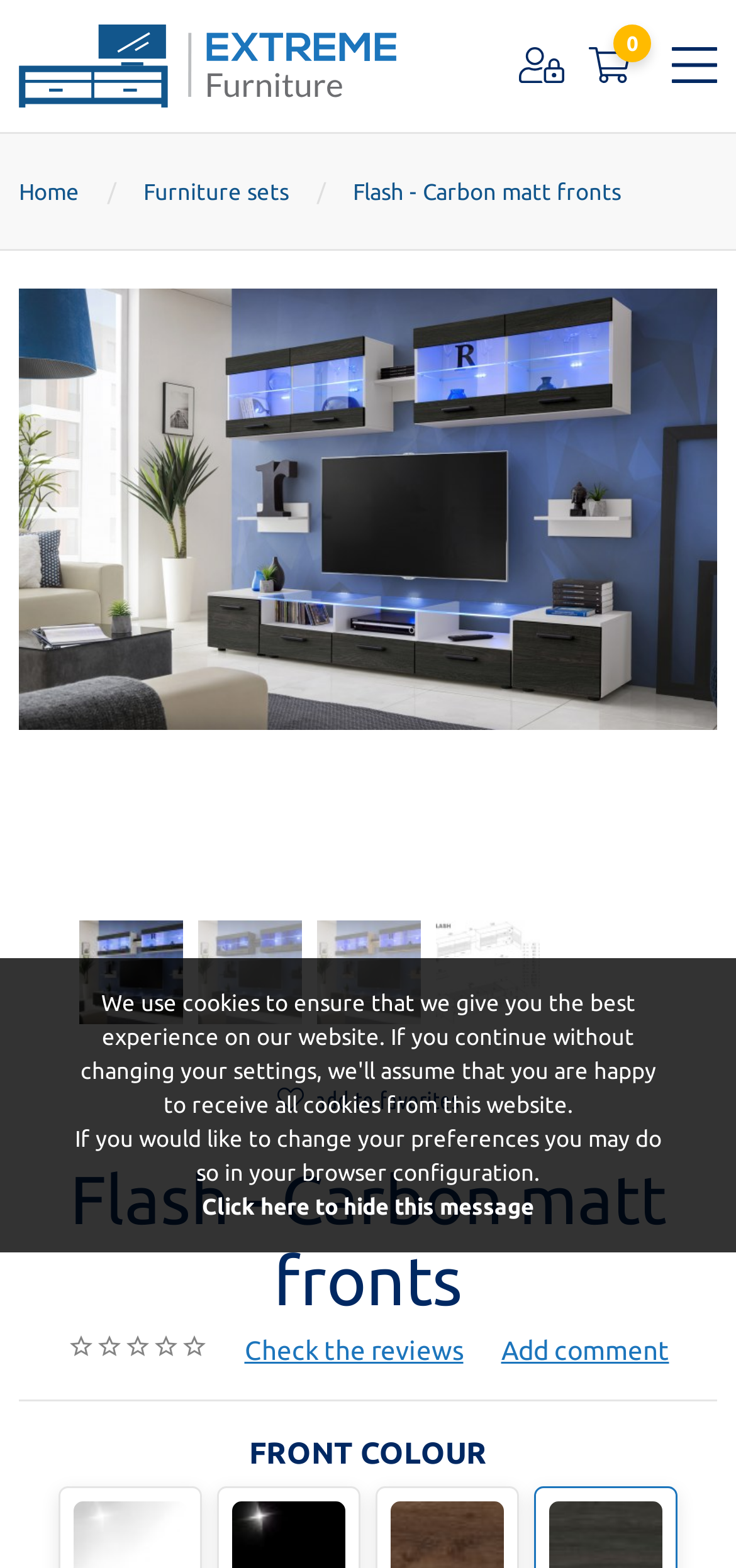For the element described, predict the bounding box coordinates as (top-left x, top-left y, bottom-right x, bottom-right y). All values should be between 0 and 1. Element description: parent_node: 0 title="Sign in"

[0.705, 0.028, 0.767, 0.057]